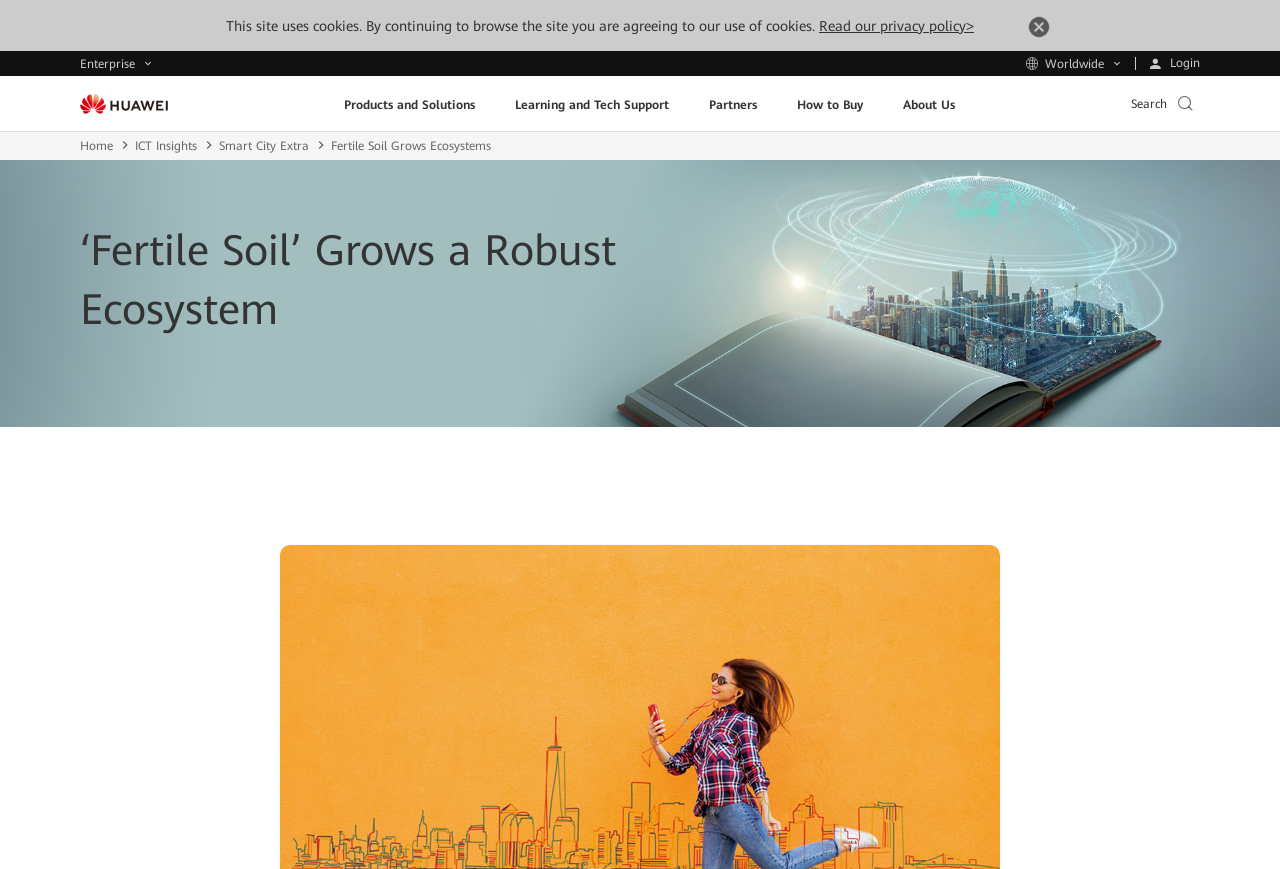Provide the bounding box coordinates of the HTML element this sentence describes: "parent_node: Products and Solutions title="Huawei"". The bounding box coordinates consist of four float numbers between 0 and 1, i.e., [left, top, right, bottom].

[0.062, 0.108, 0.131, 0.131]